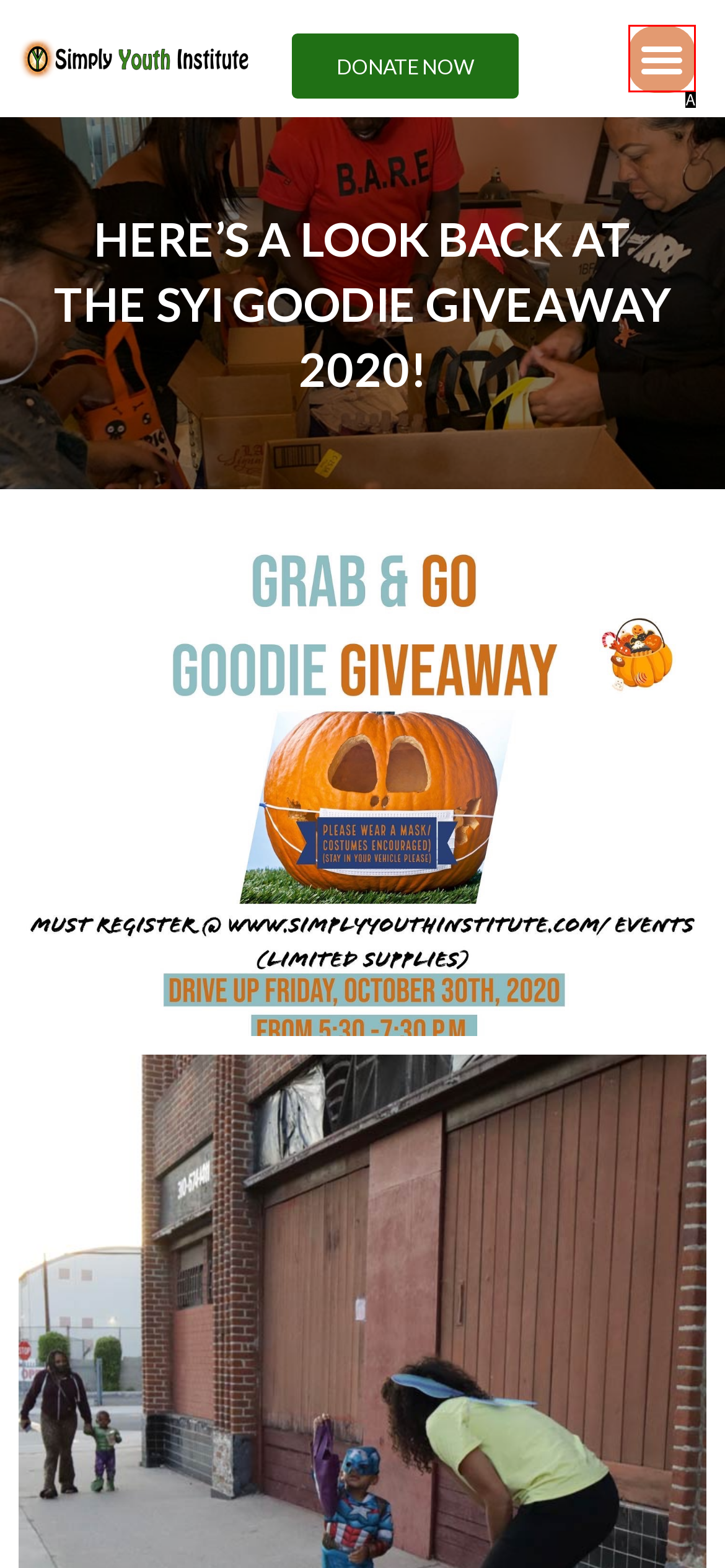Identify which HTML element matches the description: Menu. Answer with the correct option's letter.

A